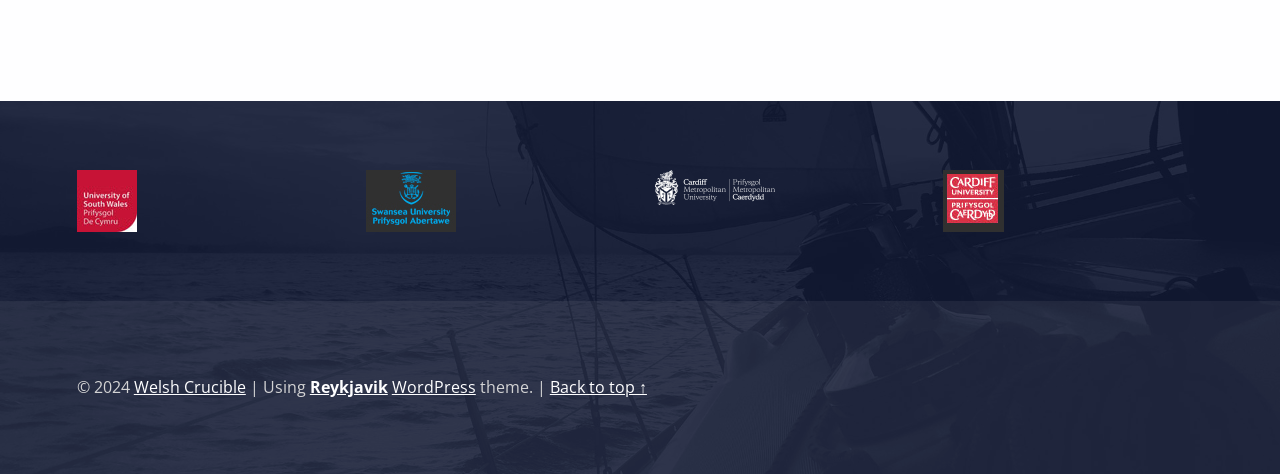Bounding box coordinates are specified in the format (top-left x, top-left y, bottom-right x, bottom-right y). All values are floating point numbers bounded between 0 and 1. Please provide the bounding box coordinate of the region this sentence describes: Welsh Crucible

[0.105, 0.794, 0.192, 0.84]